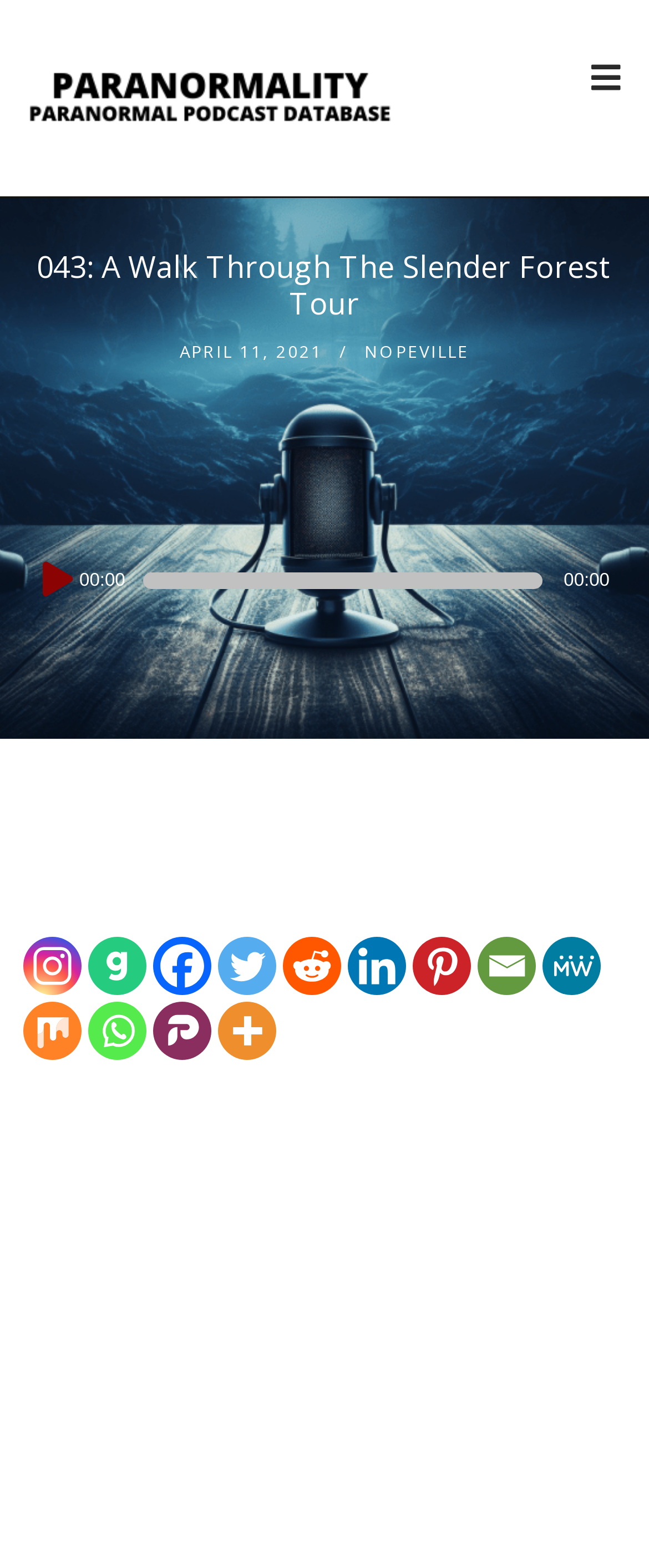Kindly determine the bounding box coordinates of the area that needs to be clicked to fulfill this instruction: "Visit Paranormality Radio".

[0.03, 0.0, 0.615, 0.126]